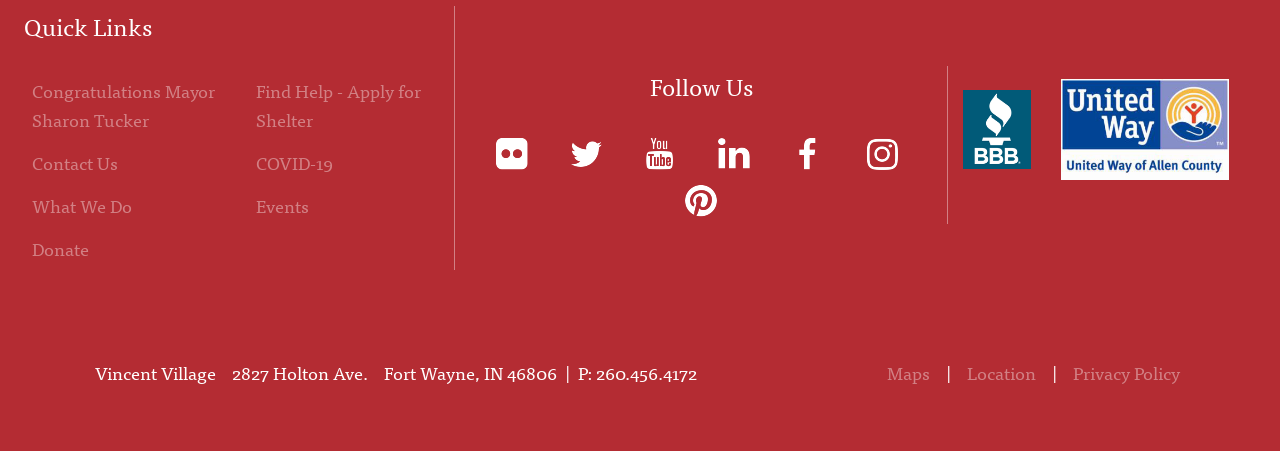What is the phone number of the organization?
Use the information from the screenshot to give a comprehensive response to the question.

The phone number of the organization can be found in the static text element with the text 'P: 260.456.4172' located at the bottom of the page.